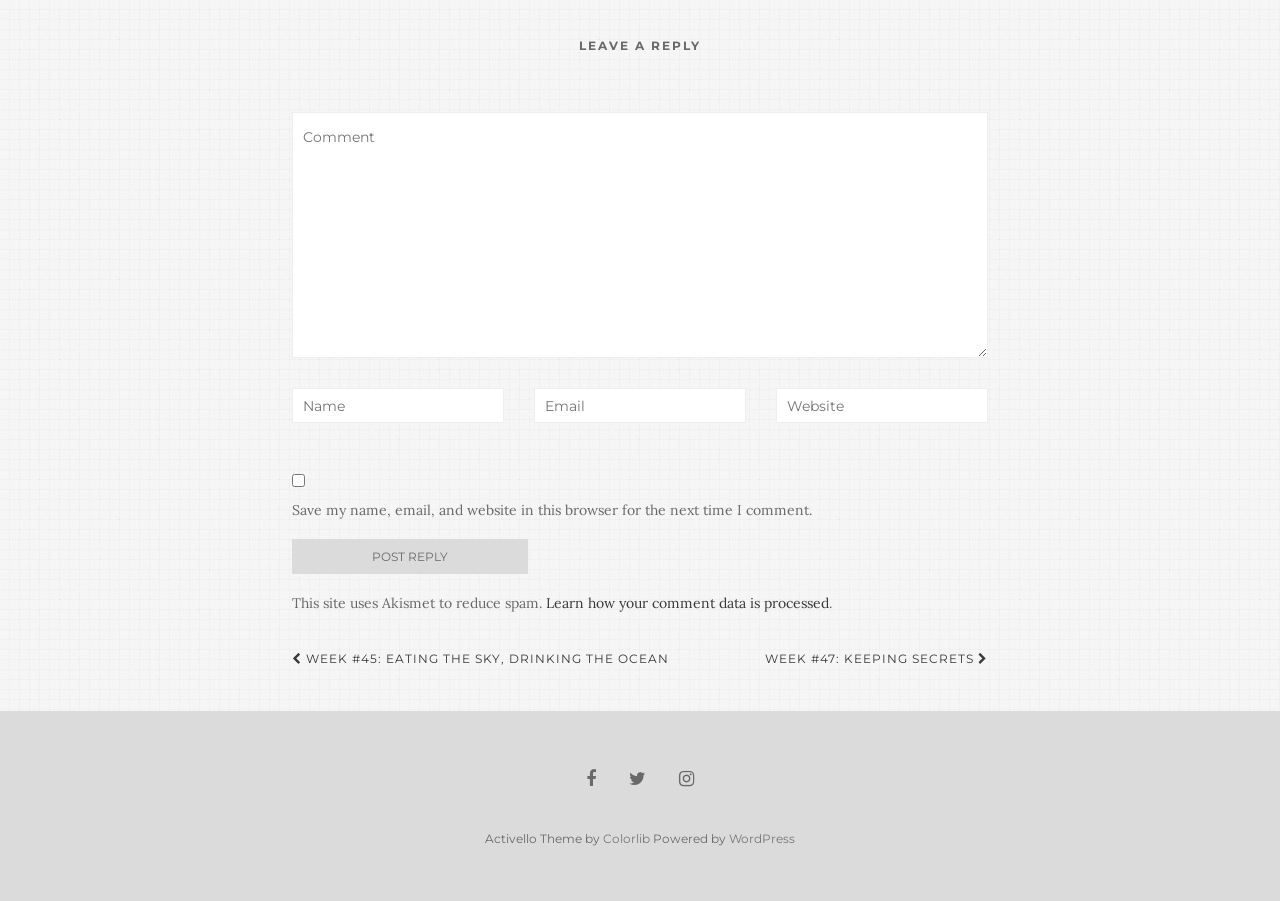Based on what you see in the screenshot, provide a thorough answer to this question: What is the platform powering the website?

The website is powered by WordPress, as indicated by the text 'Powered by WordPress' at the bottom of the page.